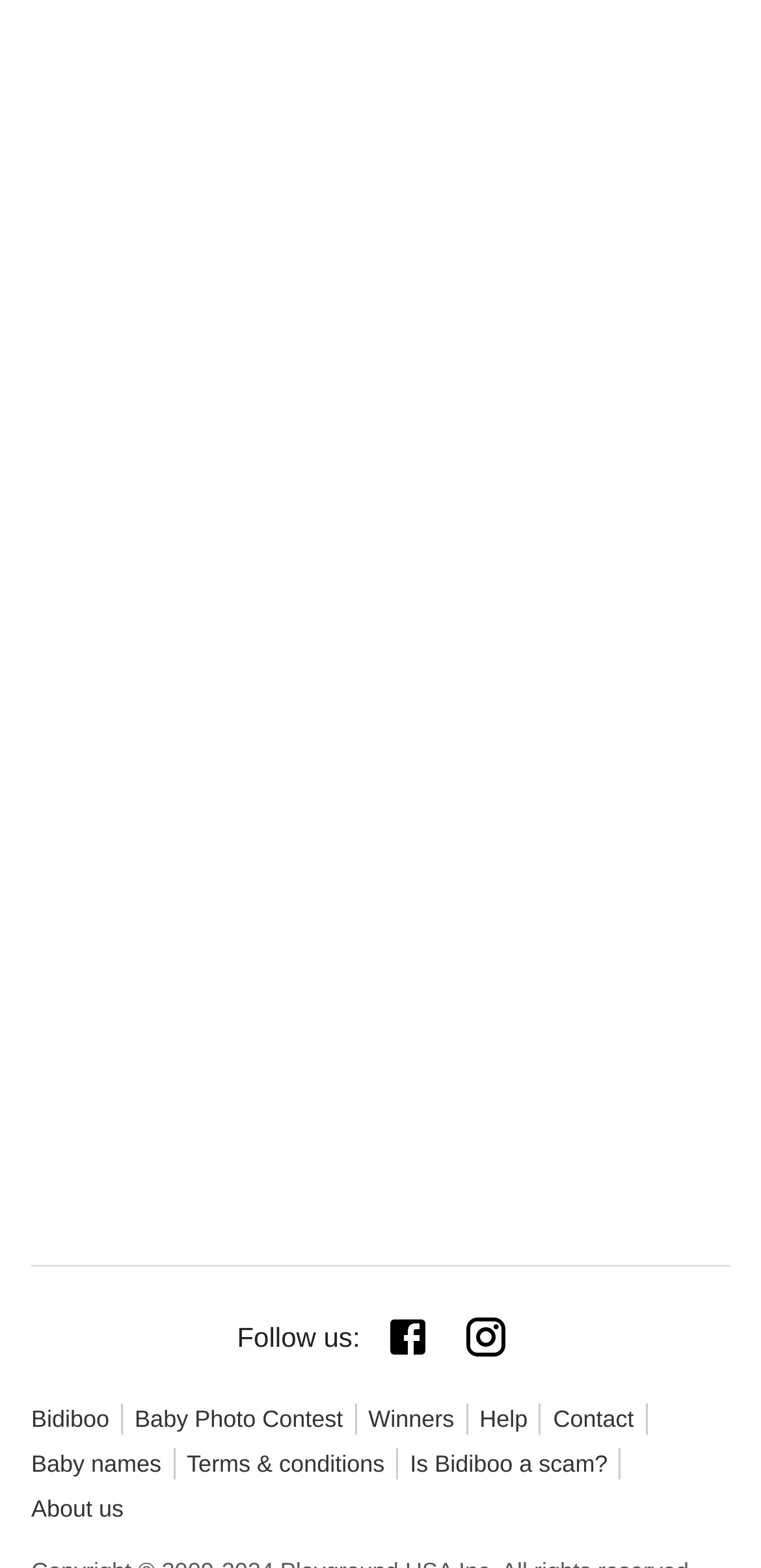Please identify the coordinates of the bounding box that should be clicked to fulfill this instruction: "Get help and support".

[0.63, 0.895, 0.711, 0.915]